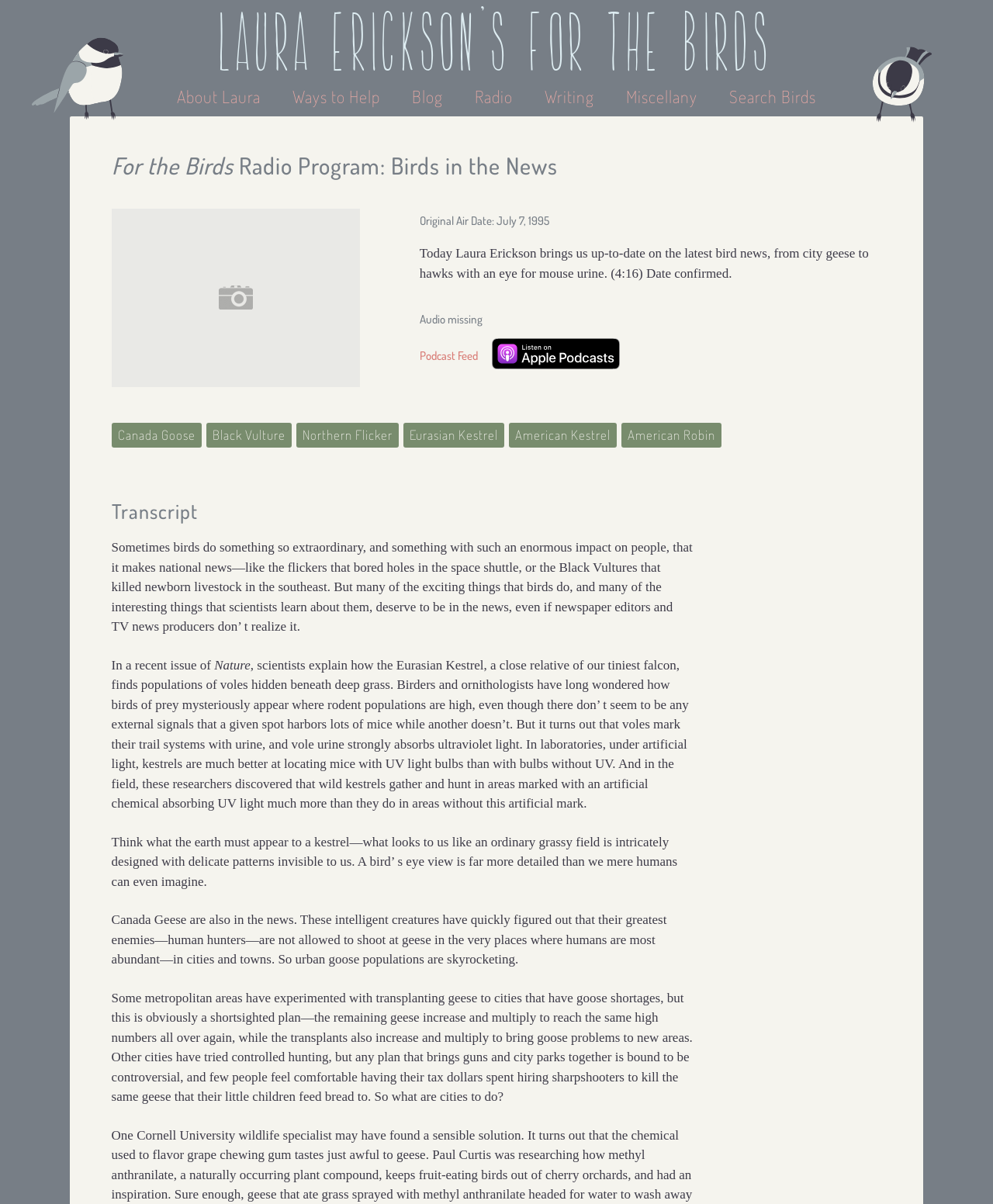Given the element description, predict the bounding box coordinates in the format (top-left x, top-left y, bottom-right x, bottom-right y). Make sure all values are between 0 and 1. Here is the element description: Image Annotation Write for Us

None